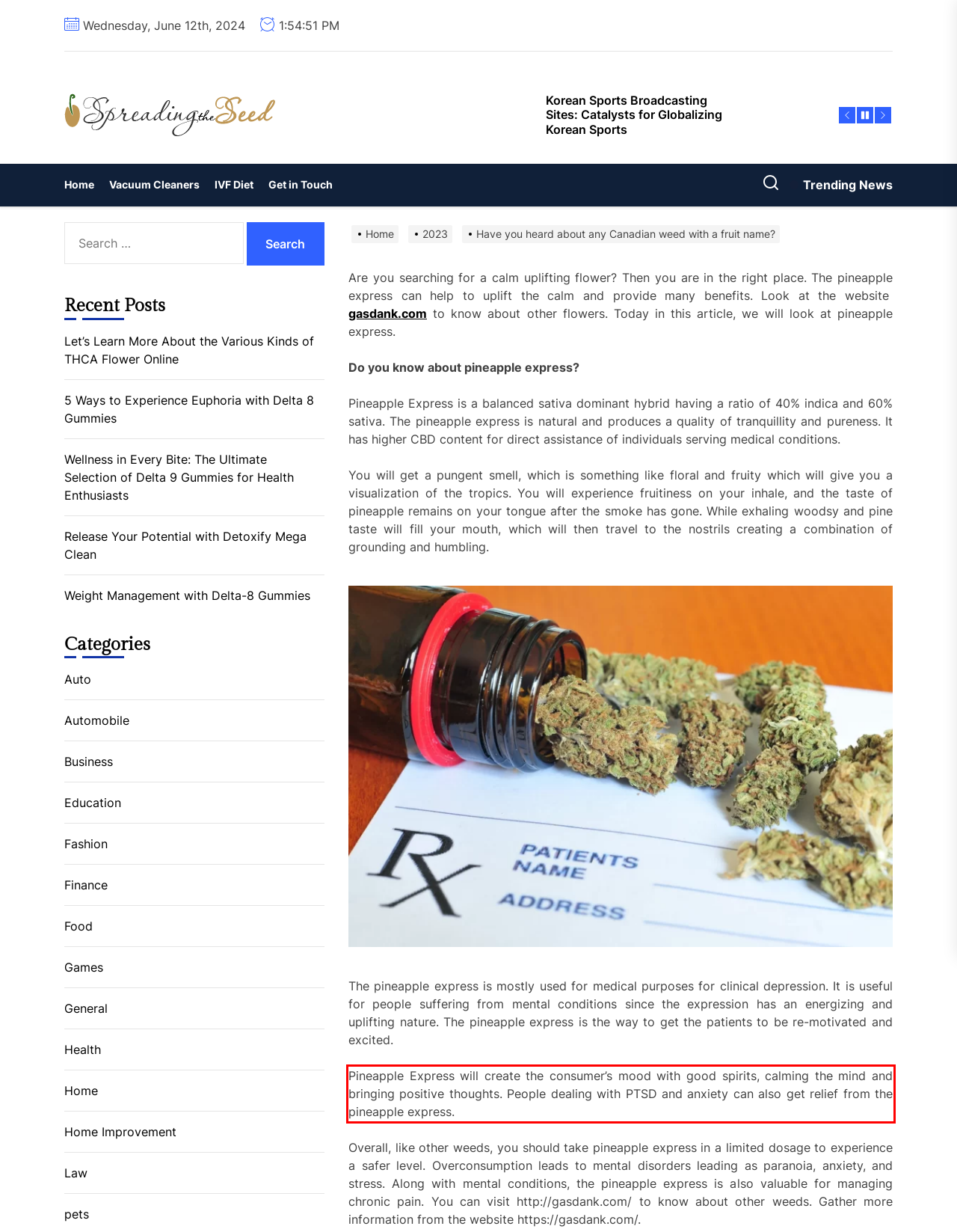Please extract the text content within the red bounding box on the webpage screenshot using OCR.

Pineapple Express will create the consumer’s mood with good spirits, calming the mind and bringing positive thoughts. People dealing with PTSD and anxiety can also get relief from the pineapple express.